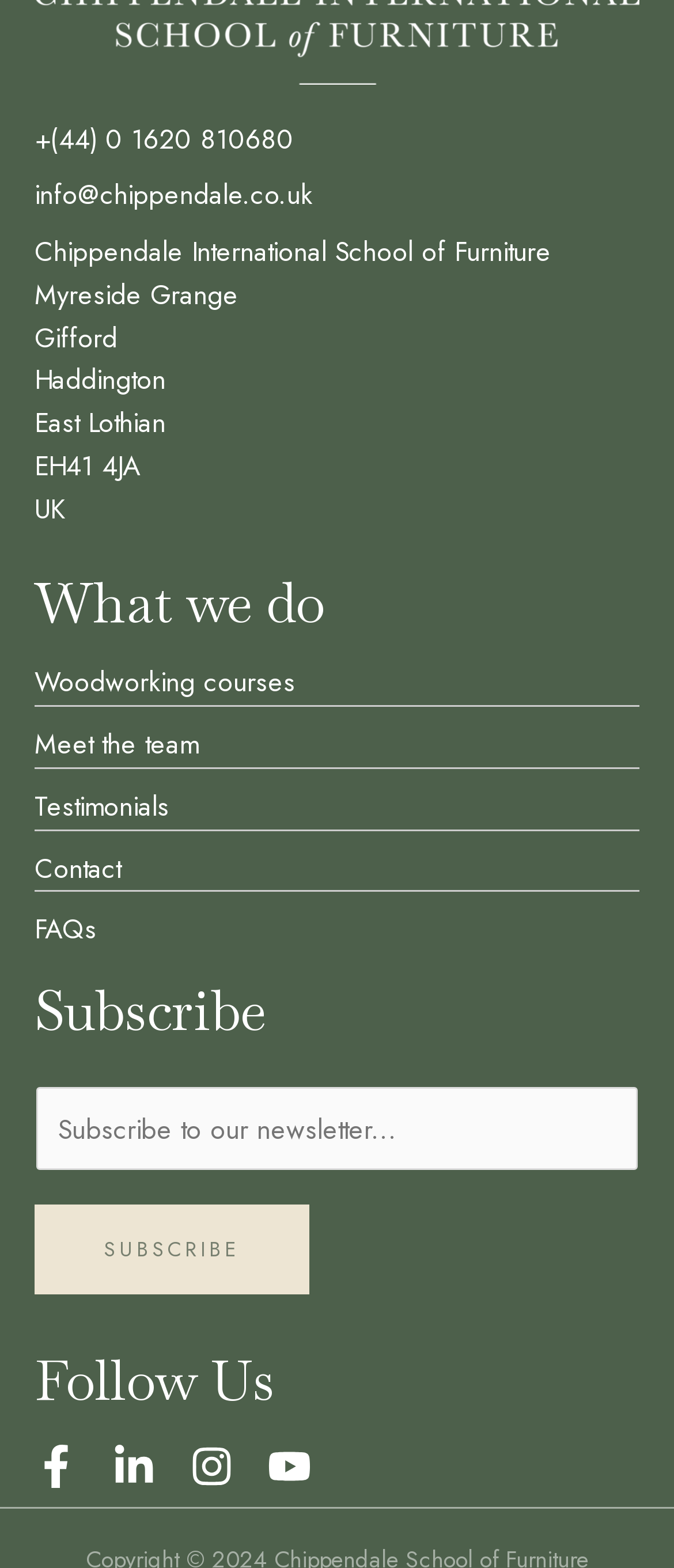Please identify the bounding box coordinates of the clickable region that I should interact with to perform the following instruction: "Contact us". The coordinates should be expressed as four float numbers between 0 and 1, i.e., [left, top, right, bottom].

[0.051, 0.541, 0.179, 0.566]